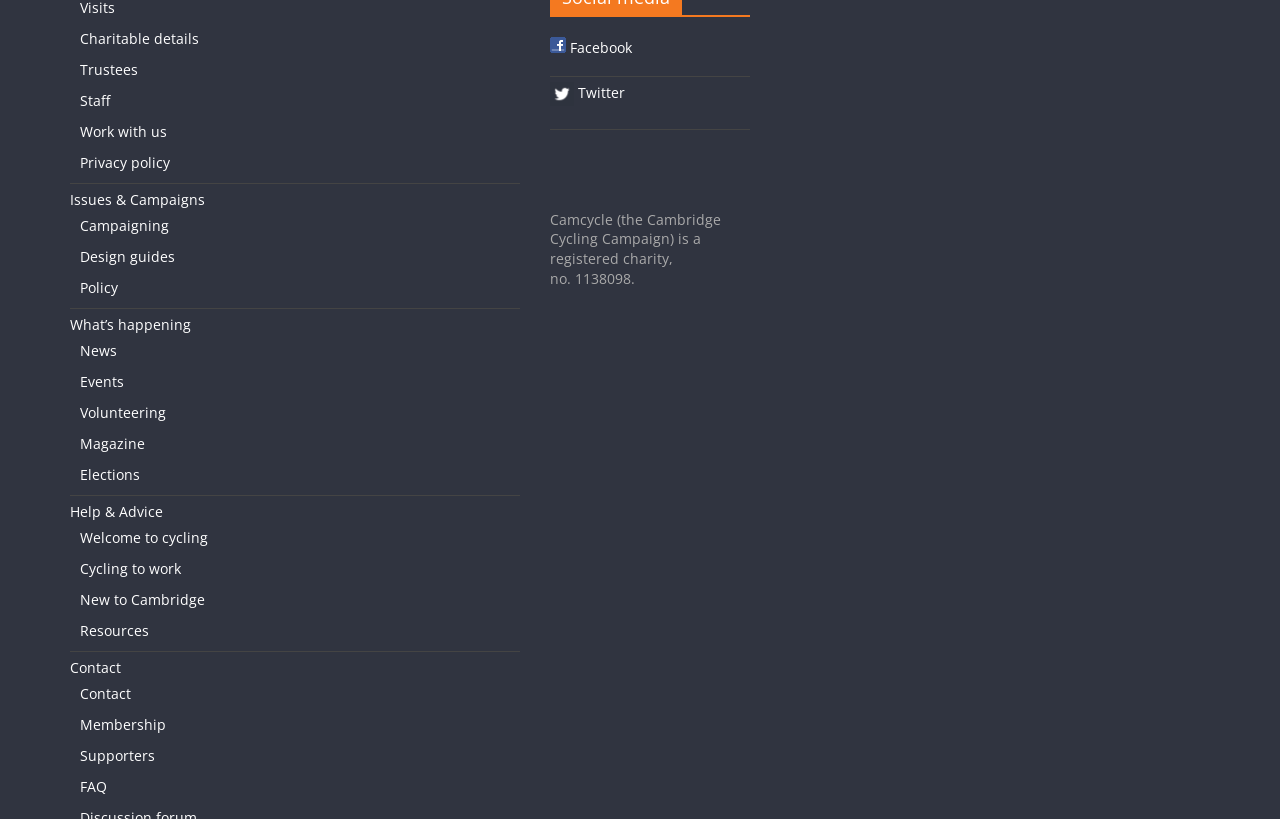Kindly respond to the following question with a single word or a brief phrase: 
How many sections are there in the webpage?

3